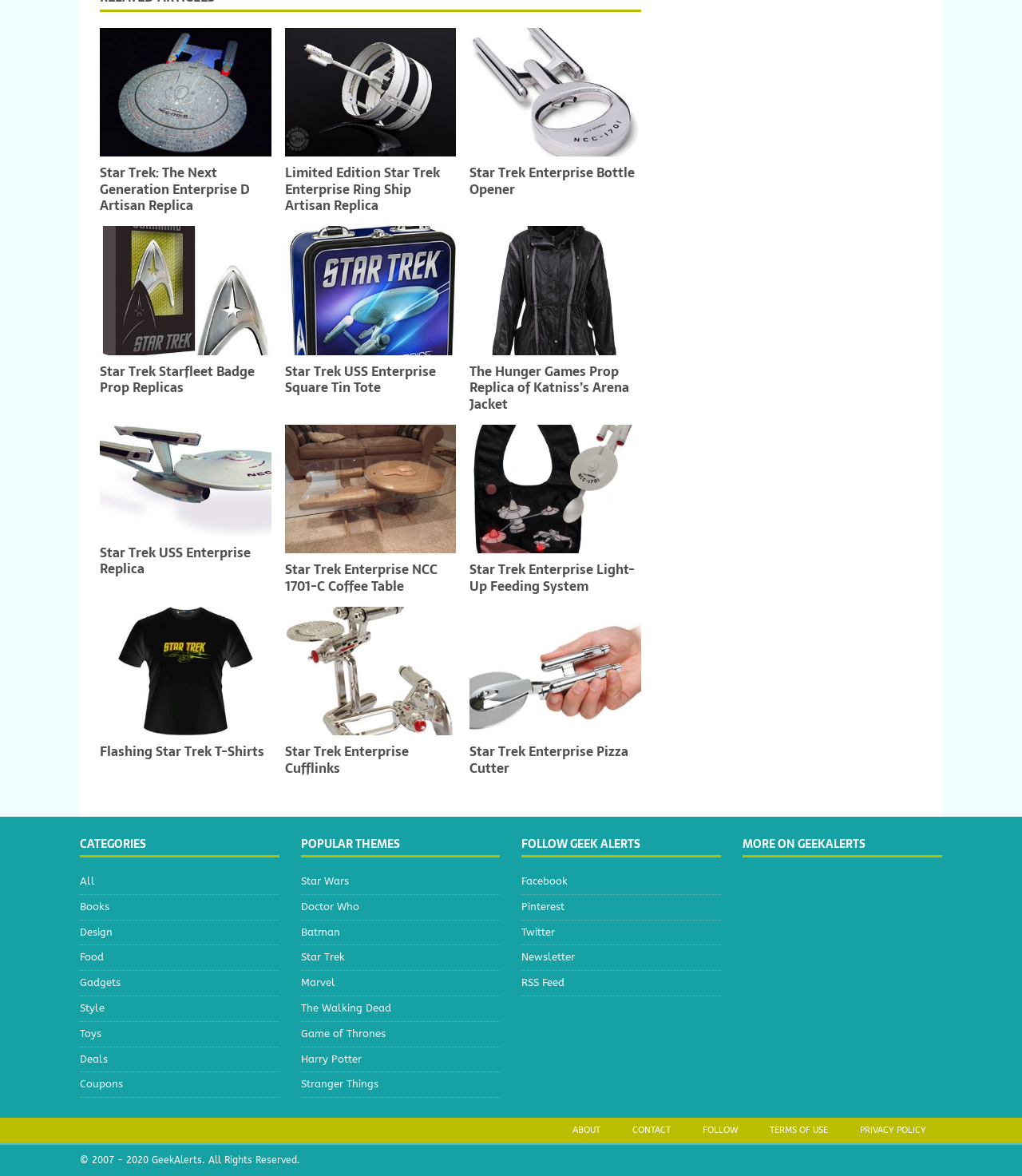Please identify the bounding box coordinates of the clickable area that will fulfill the following instruction: "View Star Trek Starfleet Command Badge". The coordinates should be in the format of four float numbers between 0 and 1, i.e., [left, top, right, bottom].

[0.098, 0.192, 0.265, 0.302]